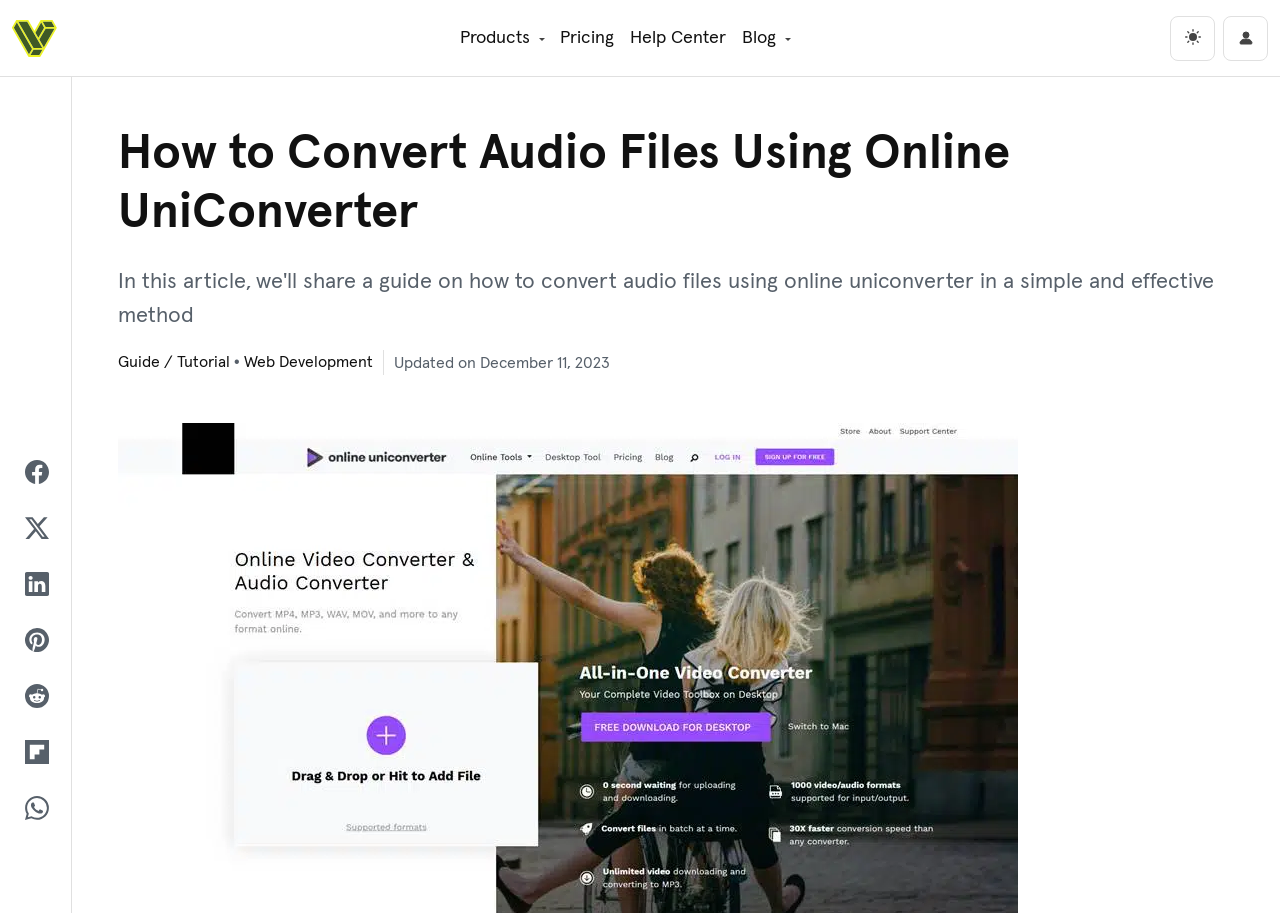Generate a comprehensive description of the contents of the webpage.

The webpage is about a guide on how to convert audio files using an online UniConverter. At the top, there is a main navigation bar that spans the entire width of the page, with a logo on the left and several links to the right, including "Products", "Pricing", "Help Center", and "Blog". On the far right, there is a button to switch to a dark theme and a link to access an account.

Below the navigation bar, there is a large heading that reads "How to Convert Audio Files Using Online UniConverter". Underneath the heading, there are several links and a static text that indicates the category and update date of the article. The links are categorized as "Guide / Tutorial" and "Web Development".

On the left side of the page, there are several links with accompanying images, which appear to be a list of related articles or topics. These links are stacked vertically, with the images aligned to the left of each link.

Overall, the webpage has a clean and organized structure, with clear headings and concise text. The use of images and icons adds visual appeal to the page.